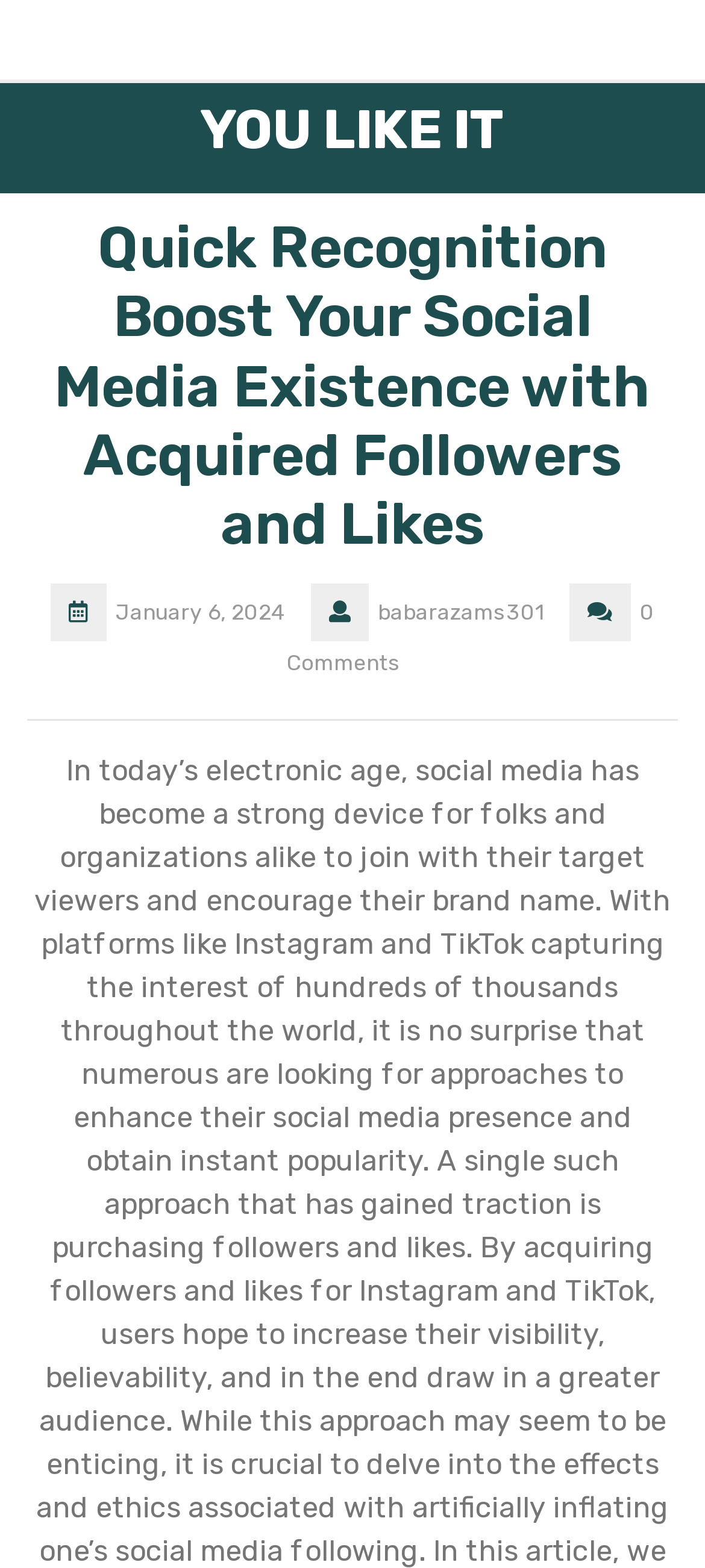What is the text of the link below the main heading?
From the image, respond with a single word or phrase.

YOU LIKE IT